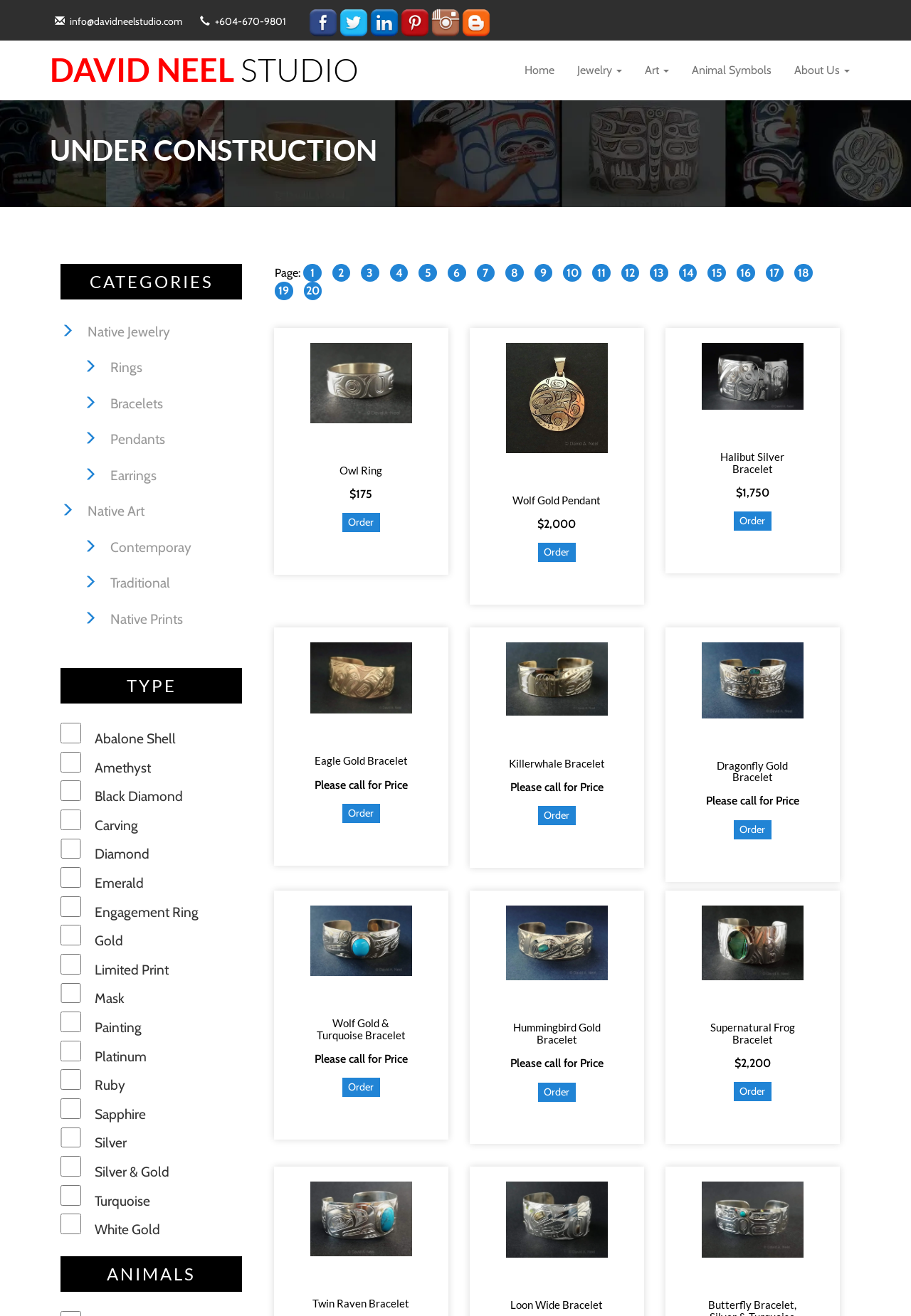Please determine the bounding box coordinates of the element to click in order to execute the following instruction: "Visit the Facebook page". The coordinates should be four float numbers between 0 and 1, specified as [left, top, right, bottom].

[0.339, 0.006, 0.37, 0.027]